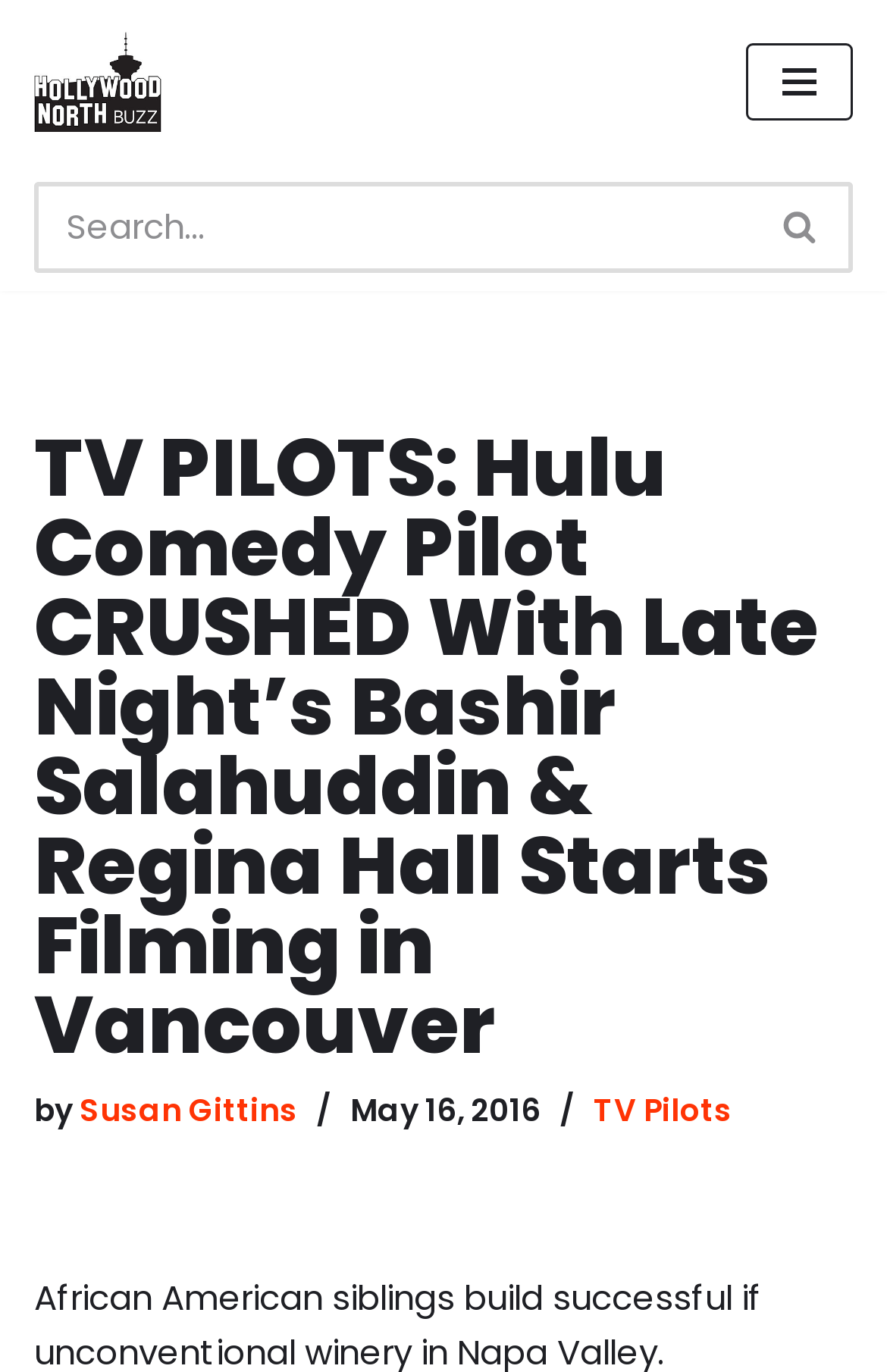Give a short answer to this question using one word or a phrase:
When was the article published?

May 16, 2016